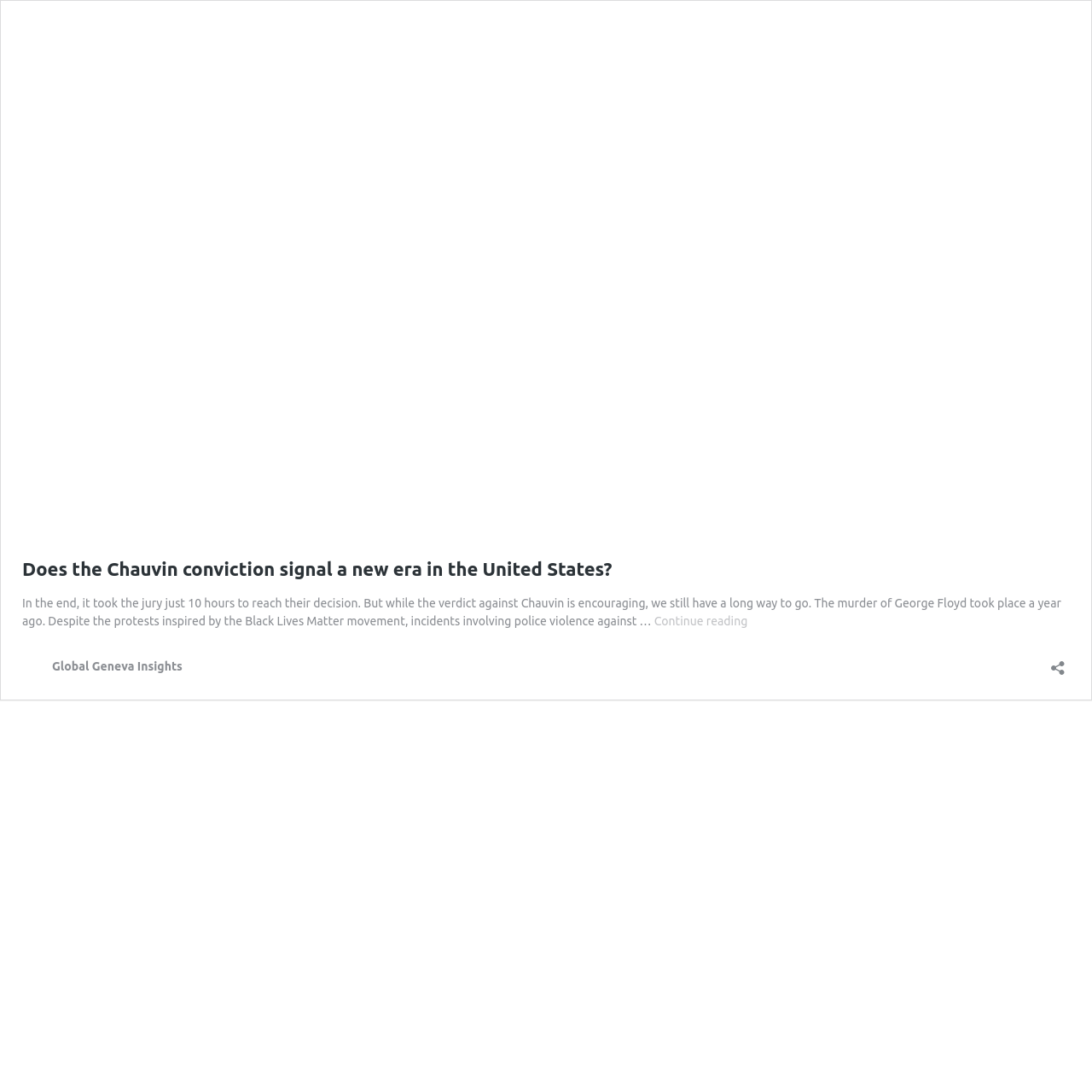Provide a short answer using a single word or phrase for the following question: 
How long did the jury take to reach their decision?

10 hours